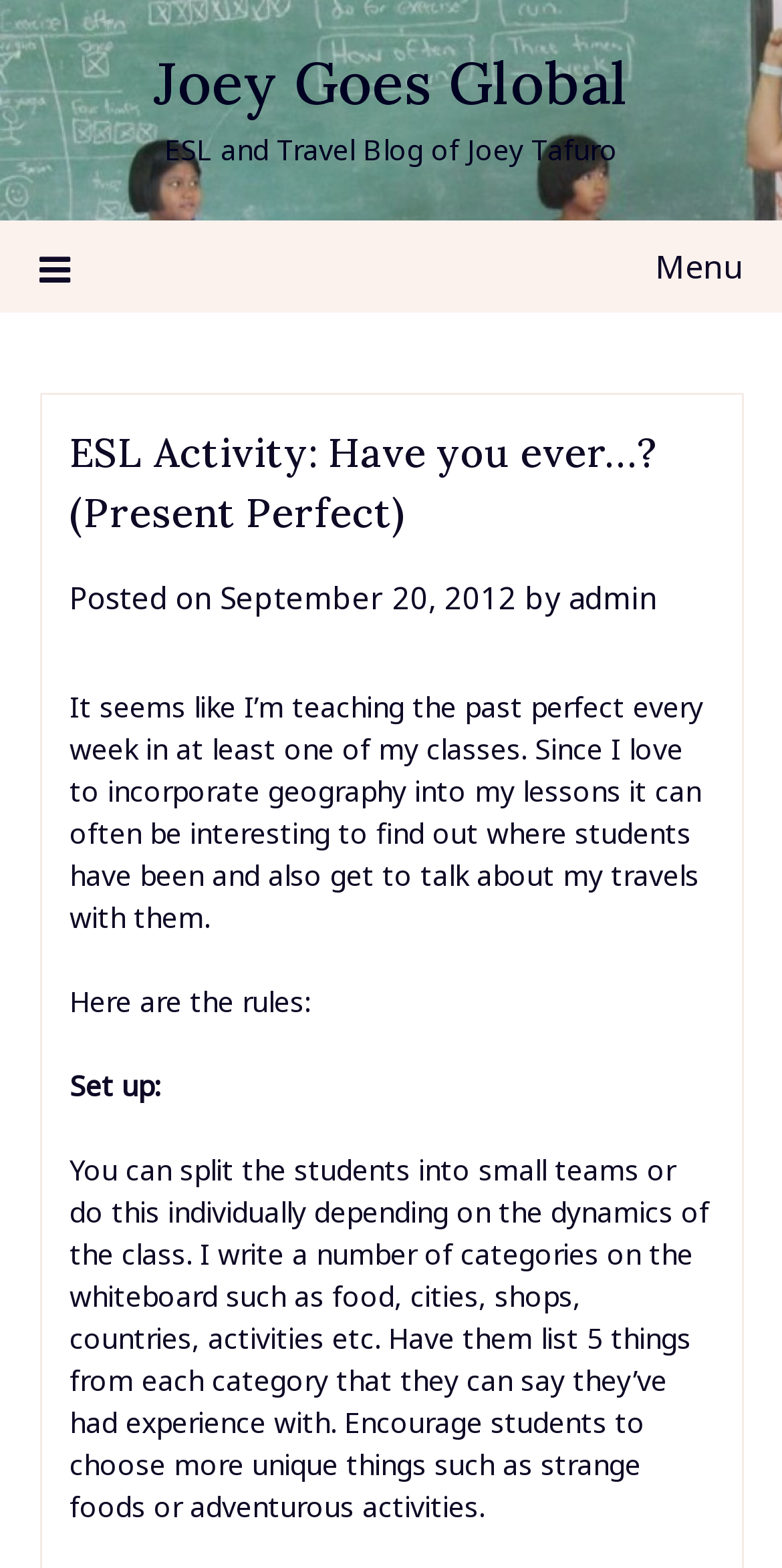What is the teacher's approach to teaching the past perfect?
Please provide a detailed answer to the question.

The text states 'I love to incorporate geography into my lessons it can often be interesting to find out where students have been and also get to talk about my travels with them'. This suggests that the teacher's approach to teaching the past perfect involves incorporating geography into the lessons.